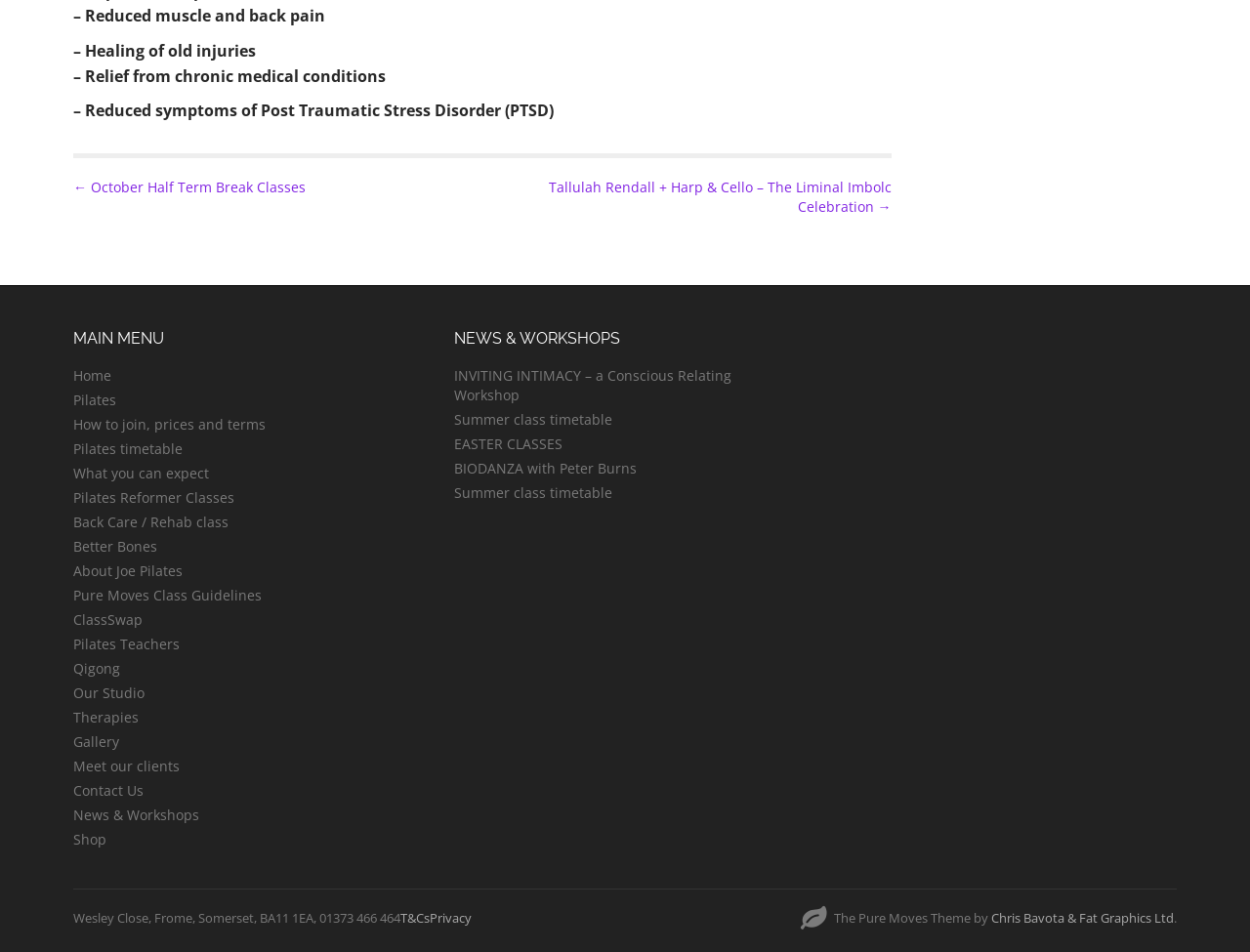Identify the bounding box coordinates for the region to click in order to carry out this instruction: "Read about 'Better Bones'". Provide the coordinates using four float numbers between 0 and 1, formatted as [left, top, right, bottom].

[0.059, 0.564, 0.126, 0.584]